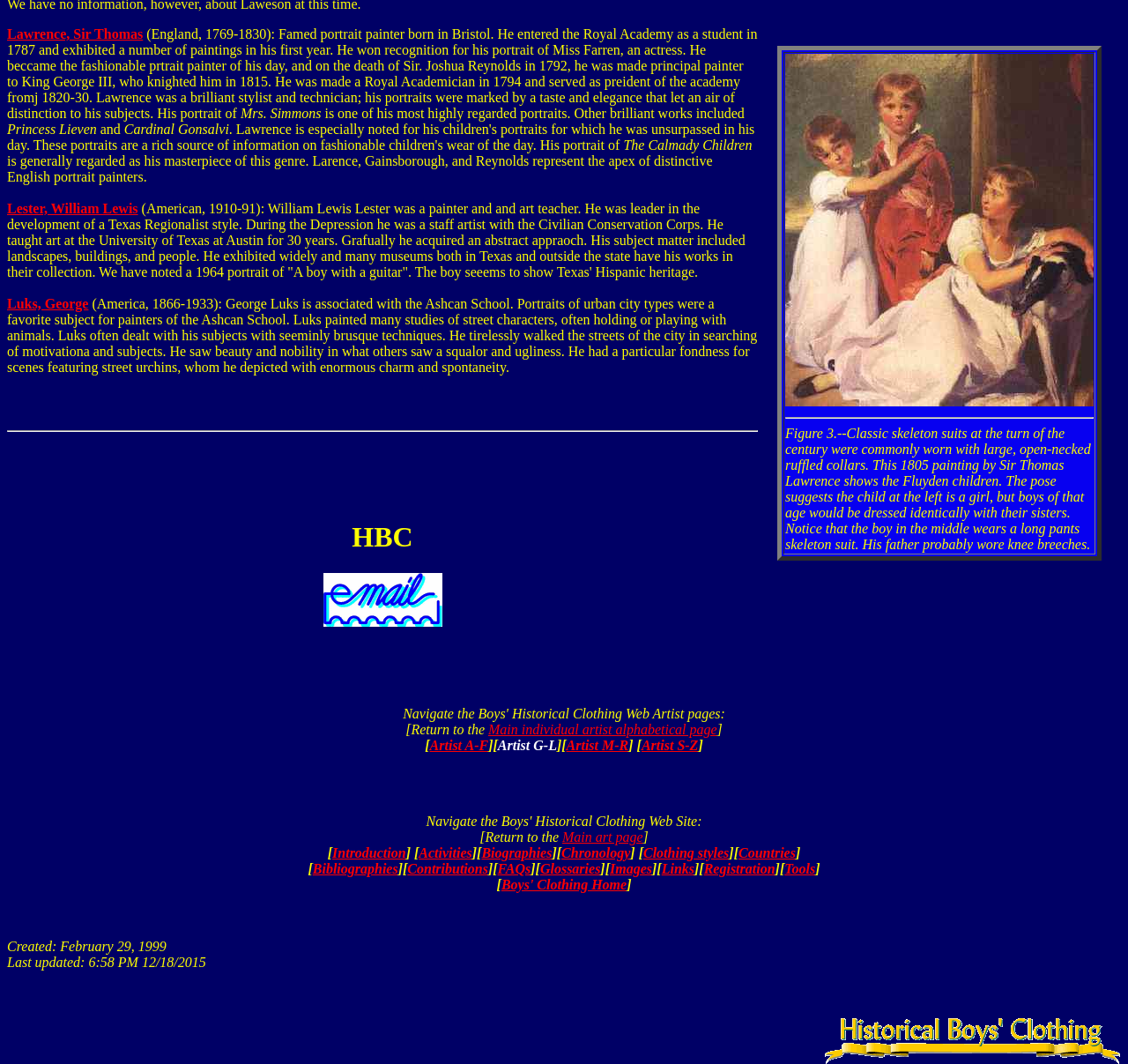Please identify the bounding box coordinates of where to click in order to follow the instruction: "Read about the biography of William Lewis Lester".

[0.006, 0.189, 0.661, 0.263]